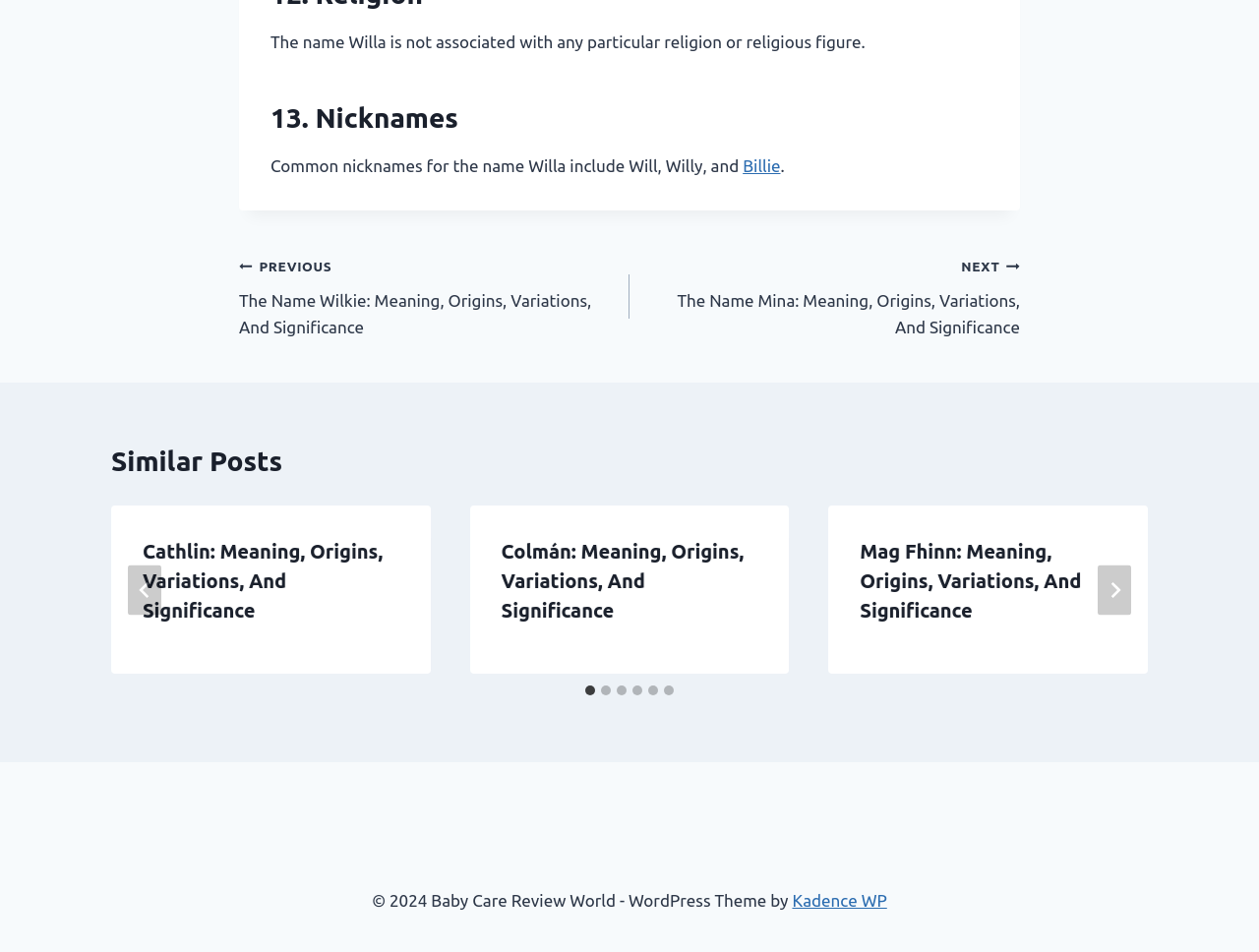How many nicknames are mentioned for the name Willa?
Please provide a single word or phrase answer based on the image.

3